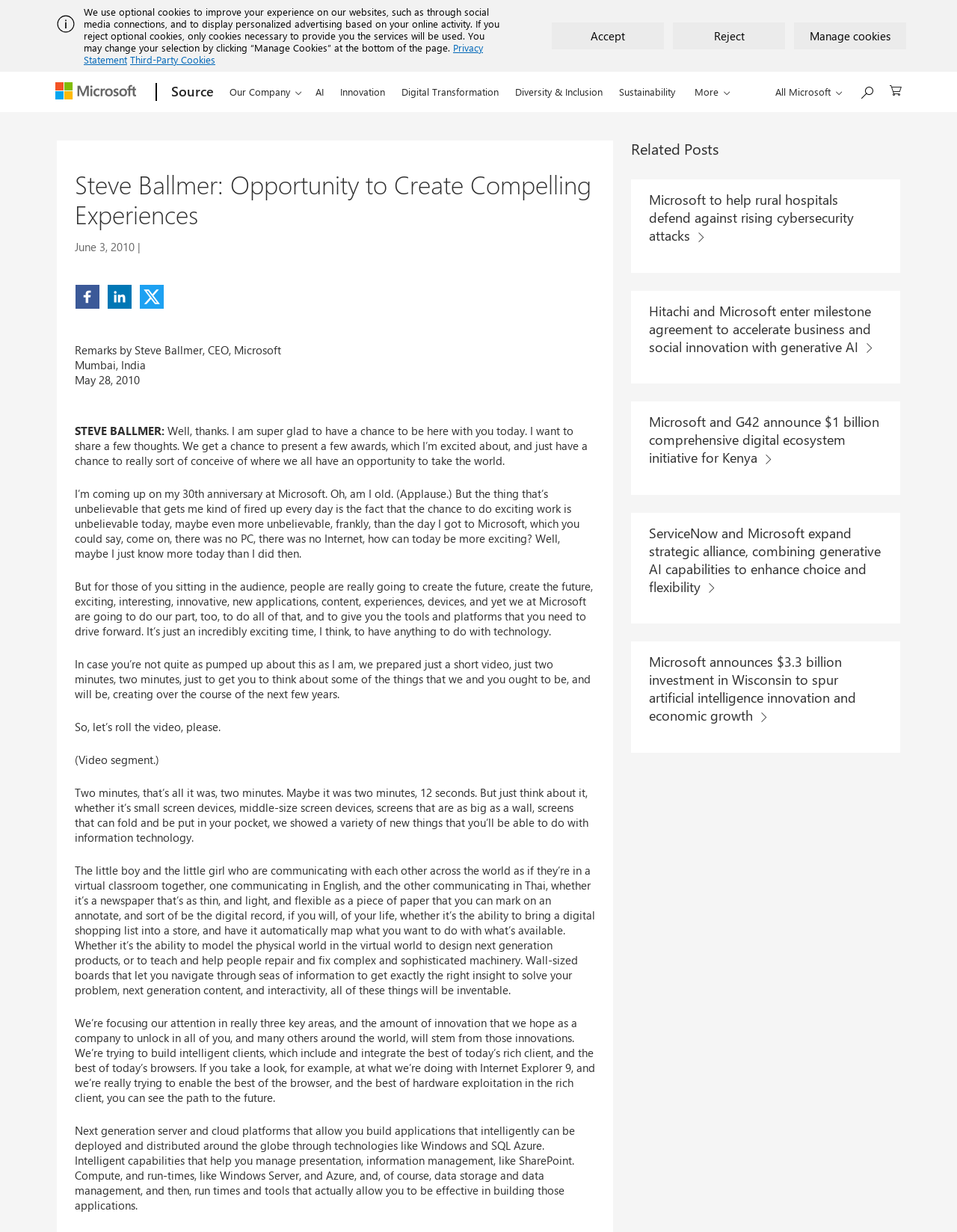What is the company mentioned in the transcript?
Using the visual information from the image, give a one-word or short-phrase answer.

Microsoft